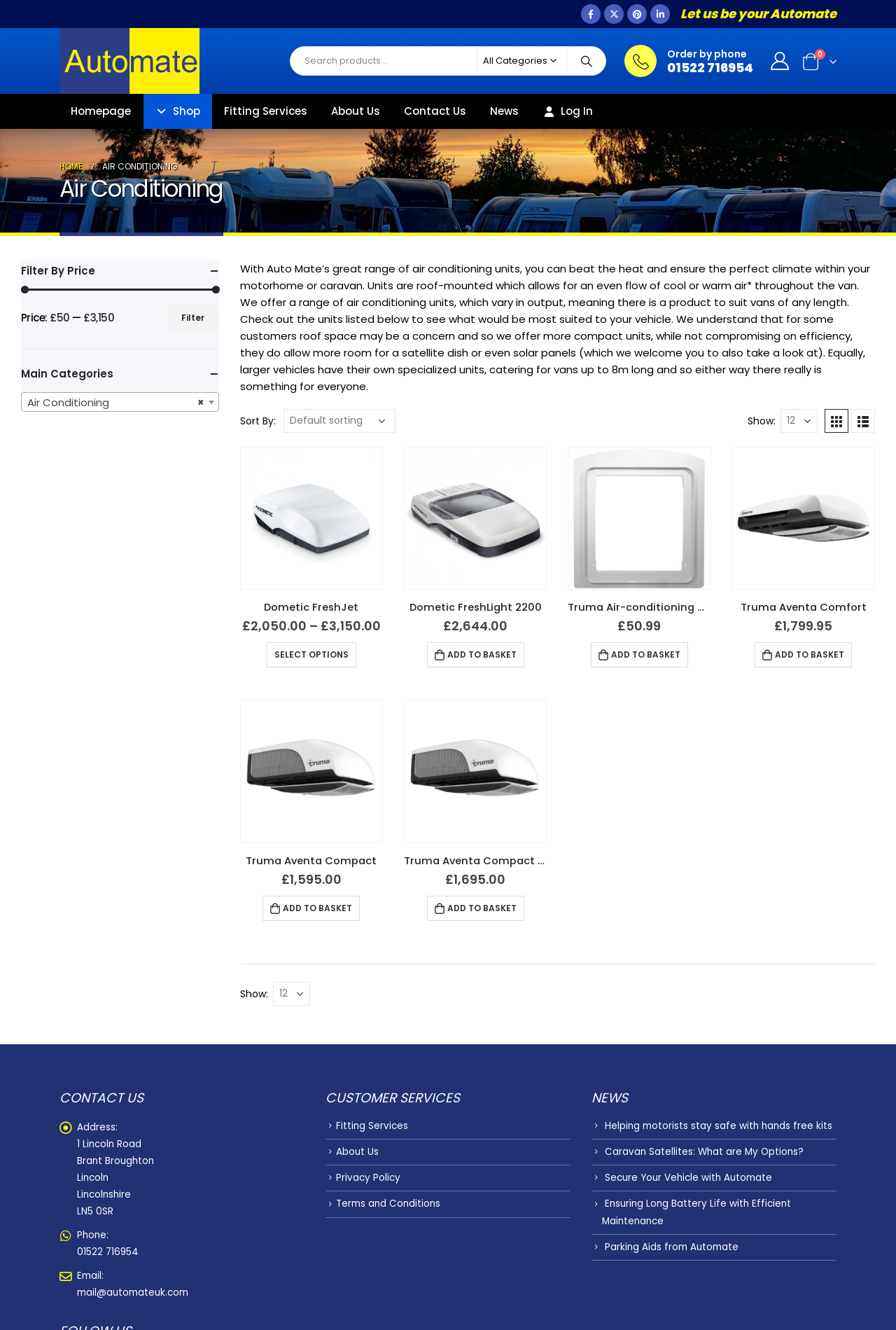Kindly determine the bounding box coordinates for the area that needs to be clicked to execute this instruction: "Get a quote or free sample".

None